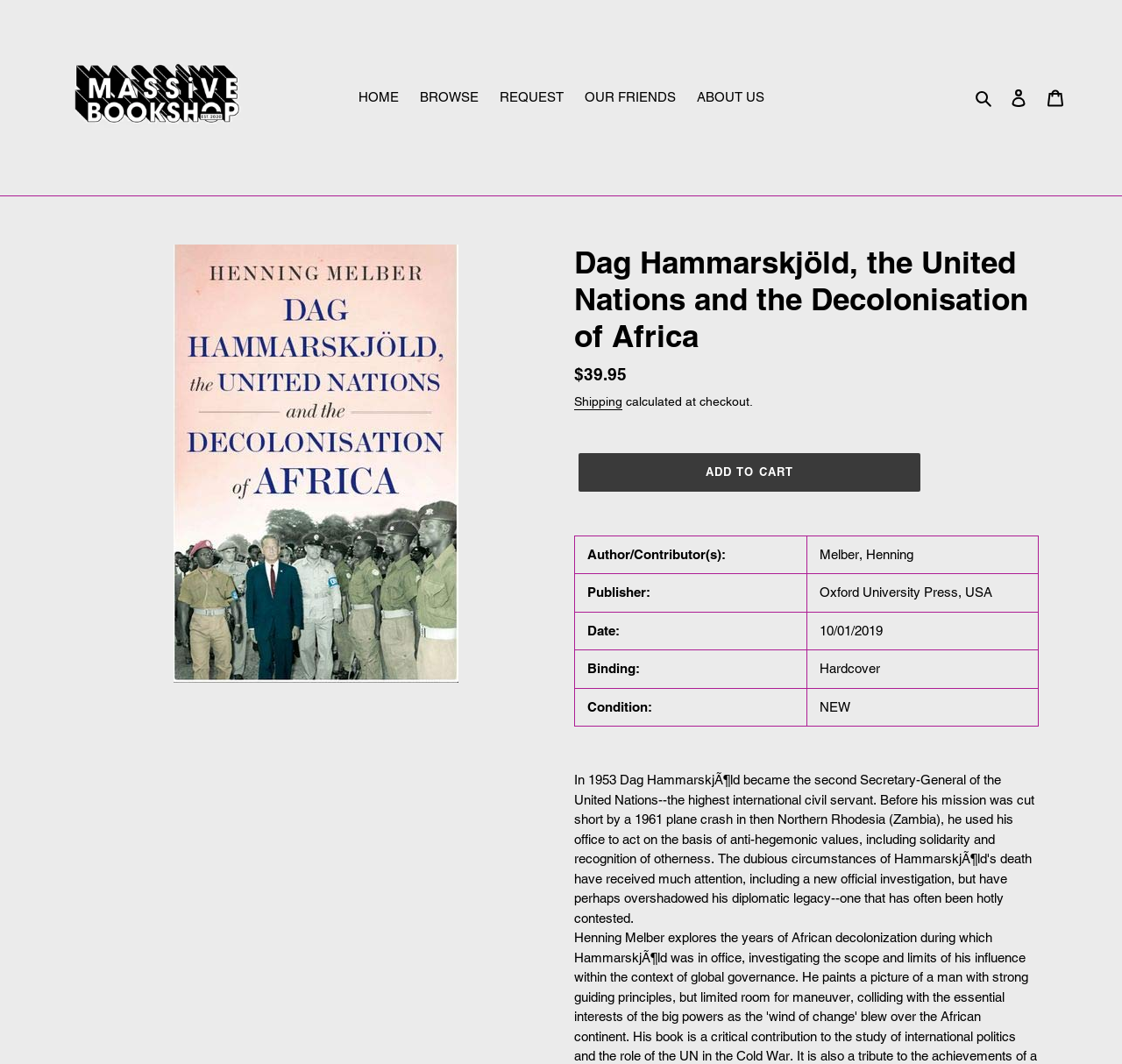Can you find the bounding box coordinates for the element to click on to achieve the instruction: "Click the 'HOME' link"?

[0.311, 0.08, 0.363, 0.104]